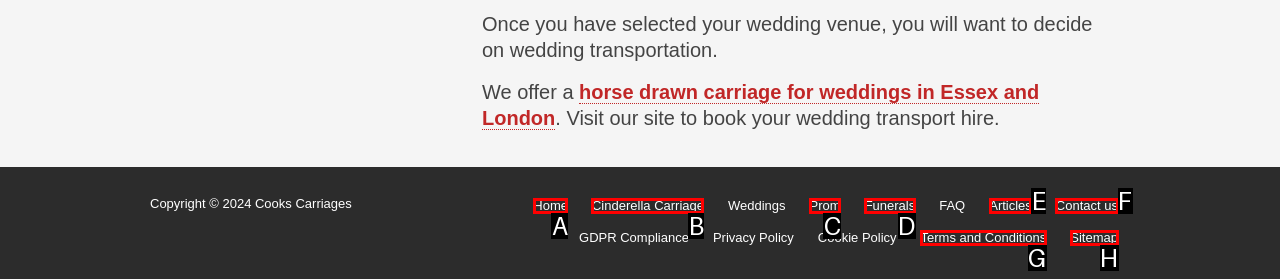From the available choices, determine which HTML element fits this description: Terms and Conditions Respond with the correct letter.

G